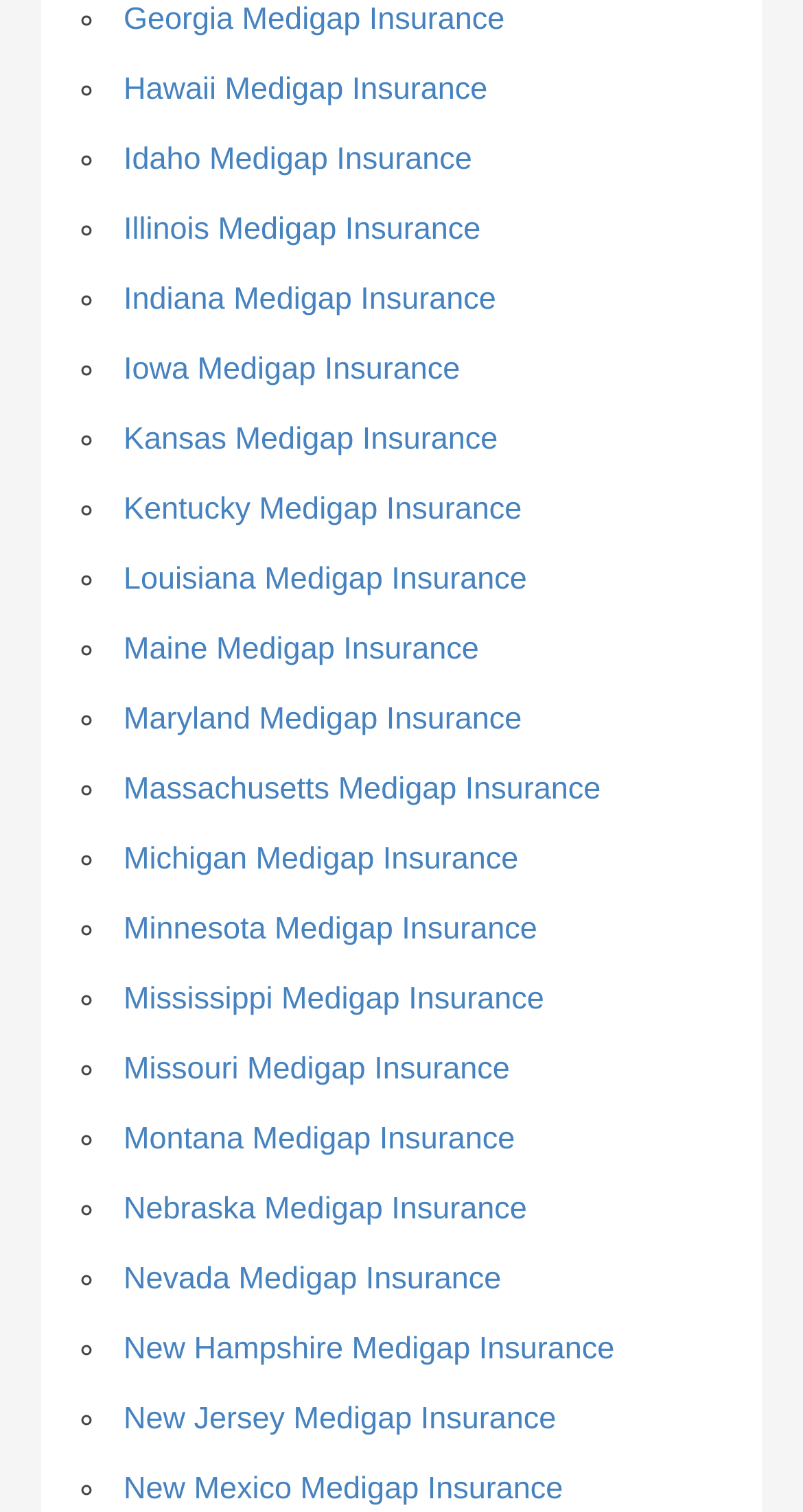Identify the bounding box coordinates of the part that should be clicked to carry out this instruction: "Learn about Storytelling".

None